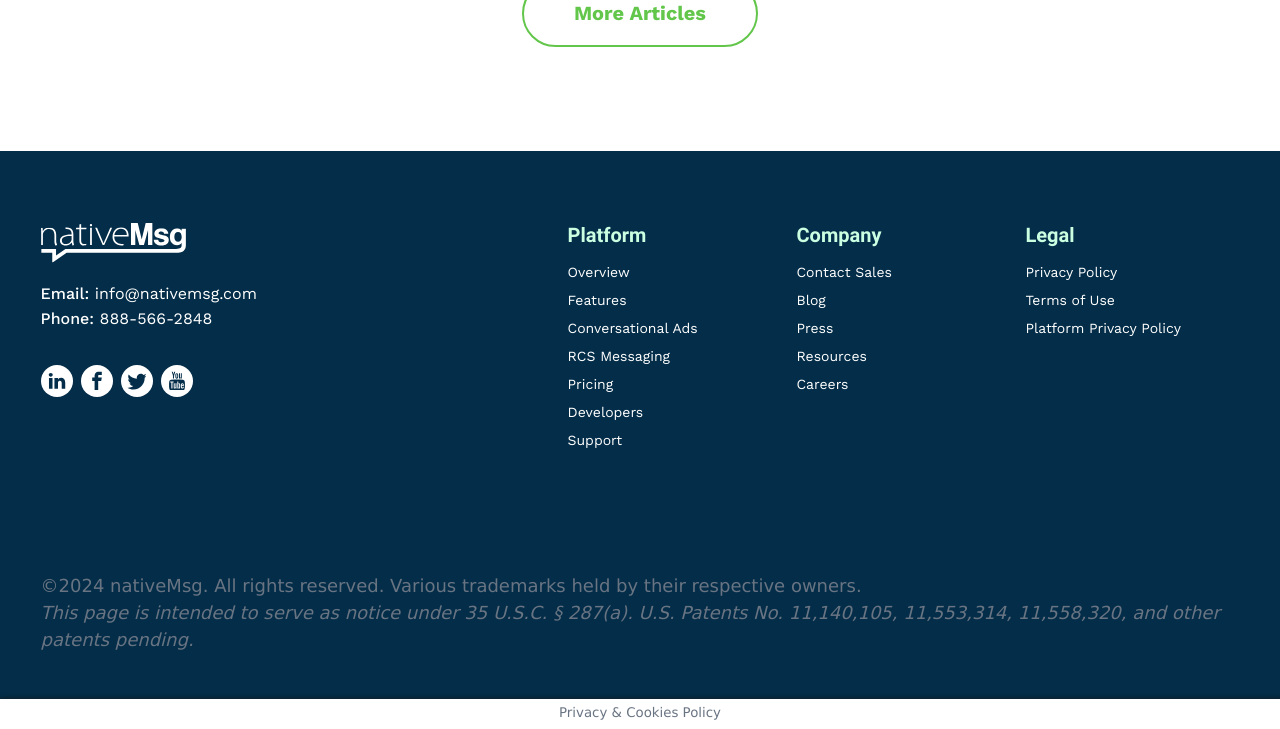Find the bounding box coordinates for the area that should be clicked to accomplish the instruction: "Click the LinkedIn icon".

[0.038, 0.511, 0.051, 0.533]